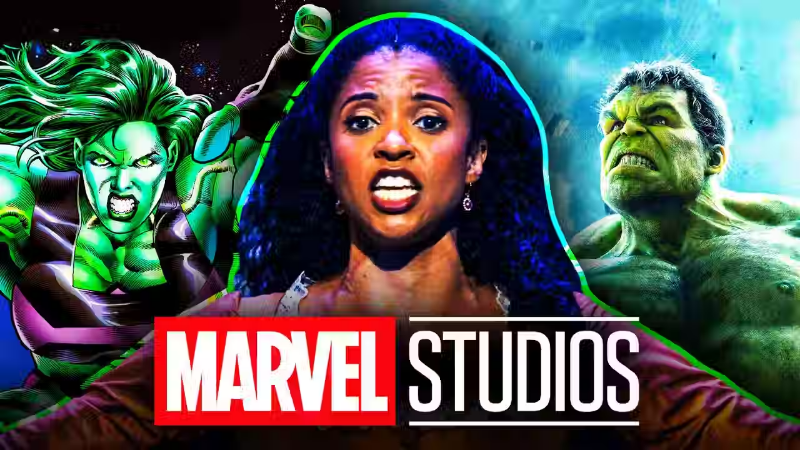Give a one-word or phrase response to the following question: What is the context of Renee Elise Goldsberry's involvement?

She-Hulk series